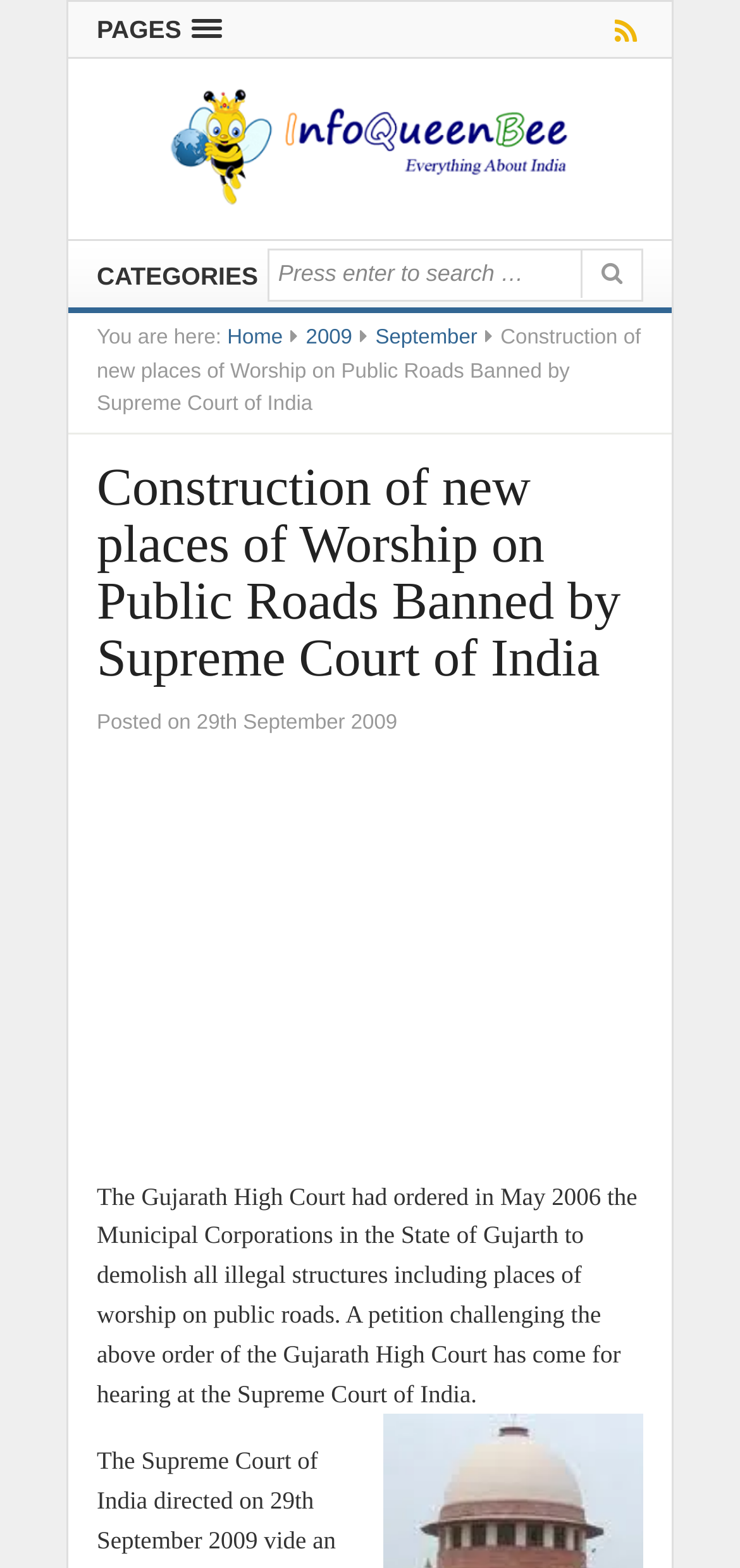Please locate the bounding box coordinates of the element that needs to be clicked to achieve the following instruction: "Click on the 'Infoqueenbee' link". The coordinates should be four float numbers between 0 and 1, i.e., [left, top, right, bottom].

[0.218, 0.118, 0.782, 0.136]